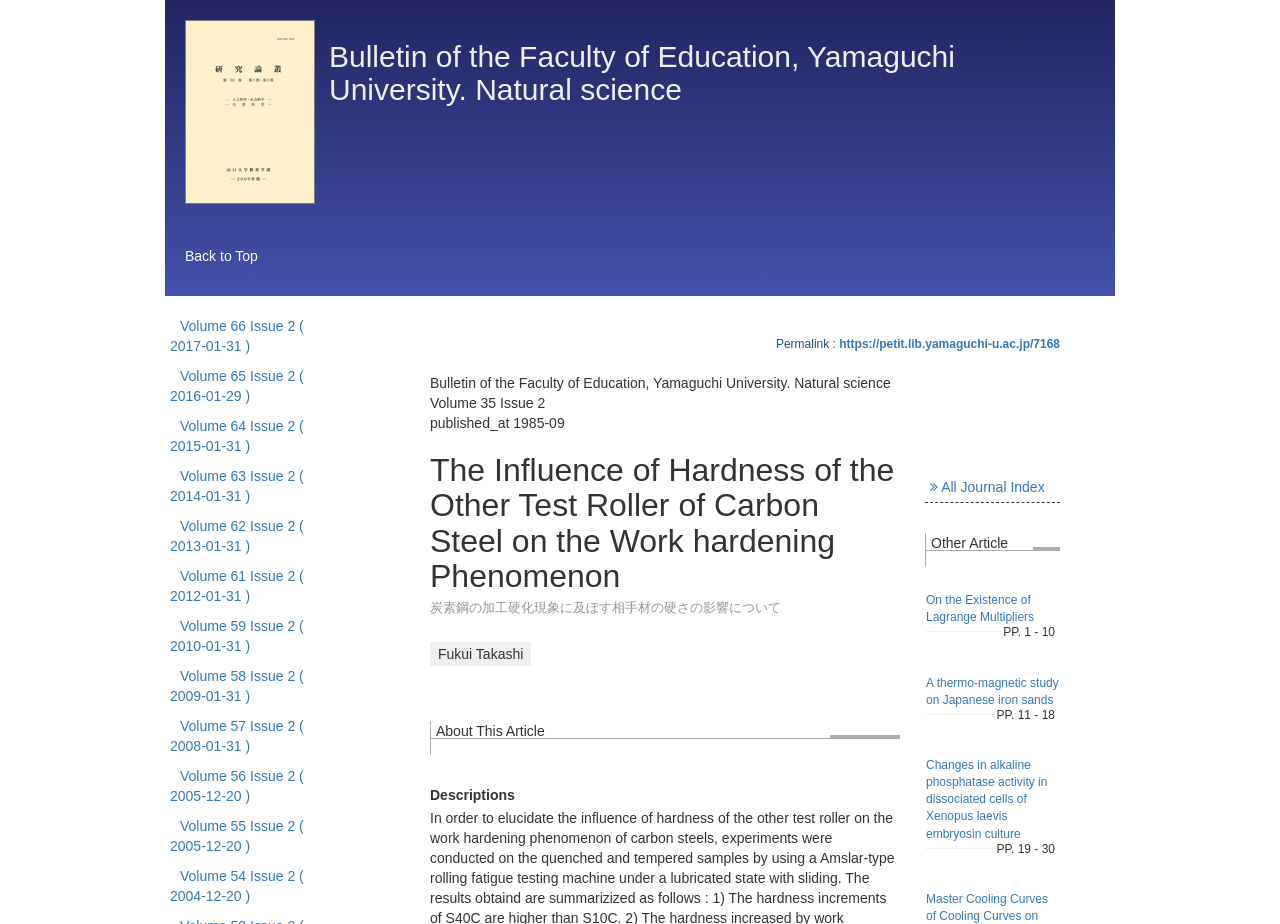Provide a thorough summary of the webpage.

This webpage is a repository of academic journals, specifically the Bulletin of the Faculty of Education, Yamaguchi University, focused on natural science. At the top-left corner, there is an image. Below it, there is a heading that displays the title of the journal. To the left of the heading, there is a "Back to Top" link.

Below the heading, there are multiple links to different volumes and issues of the journal, listed in a vertical column. Each link displays the volume and issue number, along with the publication date.

To the right of the links, there is a section that appears to be an article summary. It includes the title of the article, "The Influence of Hardness of the Other Test Roller of Carbon Steel on the Work hardening Phenomenon", and its publication information, including the author's name, Fukui Takashi. Below the title, there is a Japanese translation of the title, and further down, there is a section labeled "About This Article" and another labeled "Descriptions".

At the bottom of the page, there are more links to other articles, including "On the Existence of Lagrange Multipliers", "A thermo-magnetic study on Japanese iron sands", and "Changes in alkaline phosphatase activity in dissociated cells of Xenopus laevis embryos in culture". Each article link is accompanied by a page range, such as "PP. 1 - 10" or "PP. 11 - 18". There are also horizontal separators between each article link.

In the bottom-right corner, there is a link to "All Journal Index" and a label "Other Article".